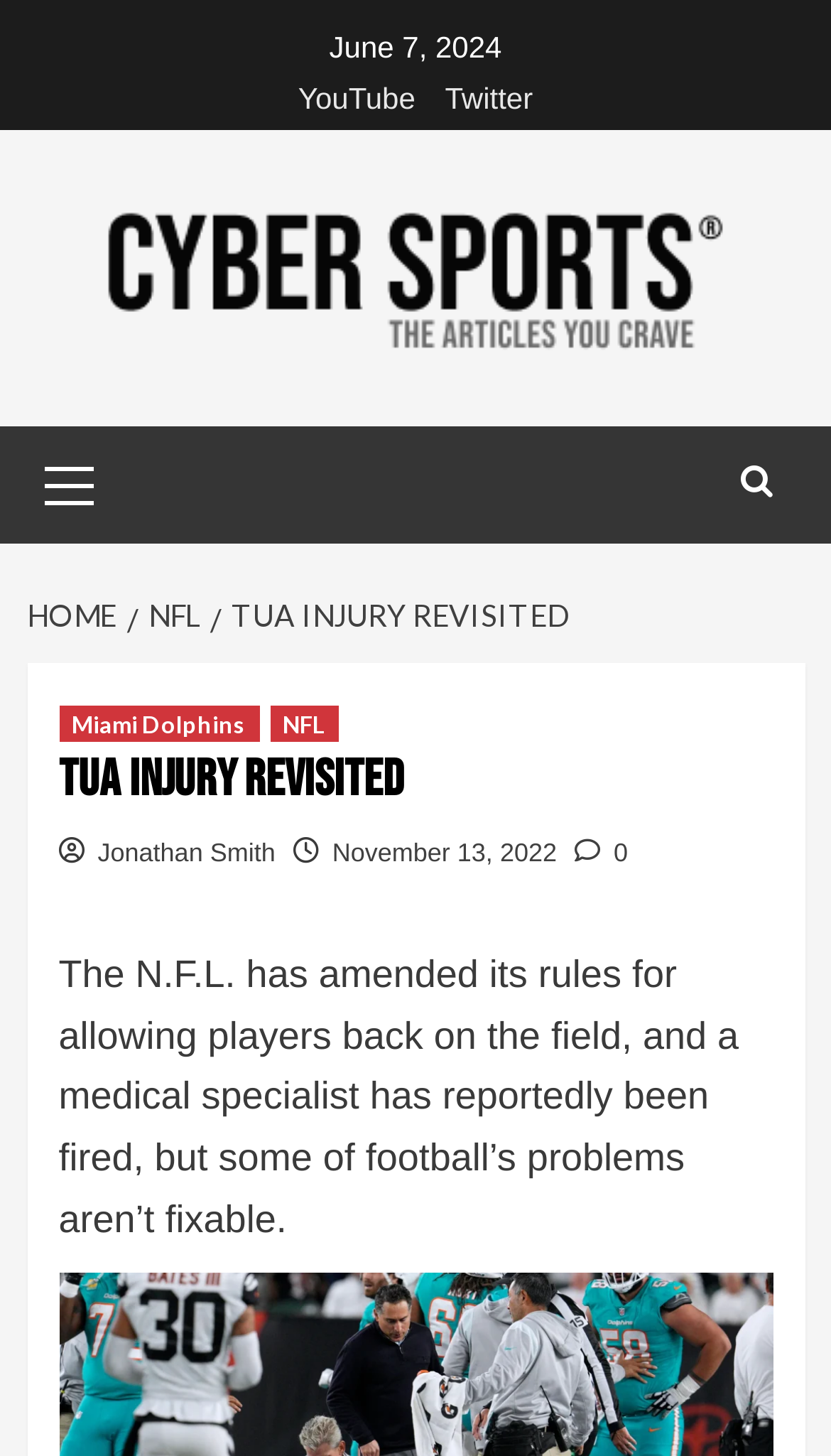Provide a short answer to the following question with just one word or phrase: What is the name of the author of the article?

Jonathan Smith